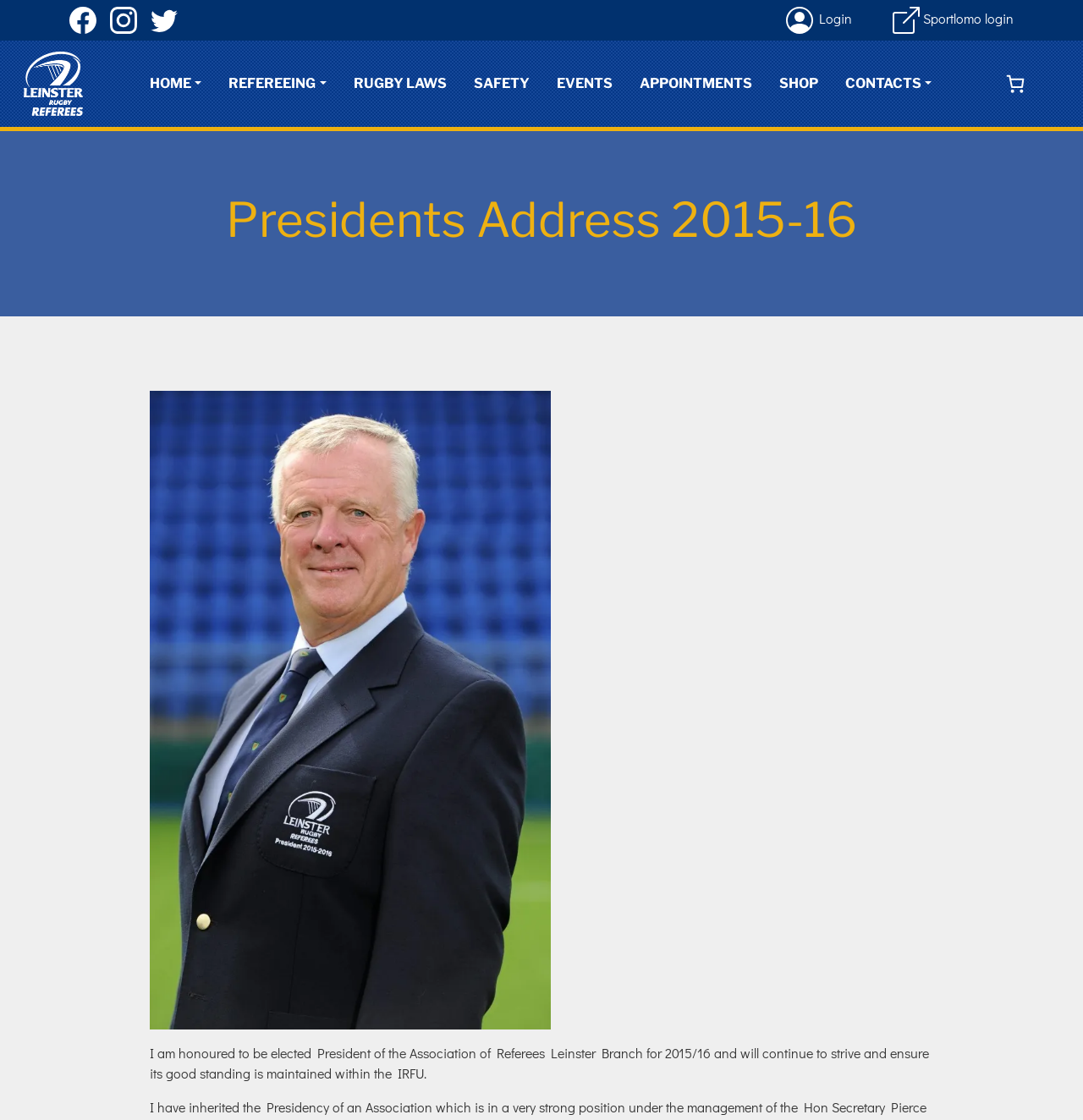What is the price in the basket?
Provide an in-depth and detailed answer to the question.

I looked at the button element with the text '0 items in basket, total price of €0.00'. This indicates that the total price in the basket is €0.00.